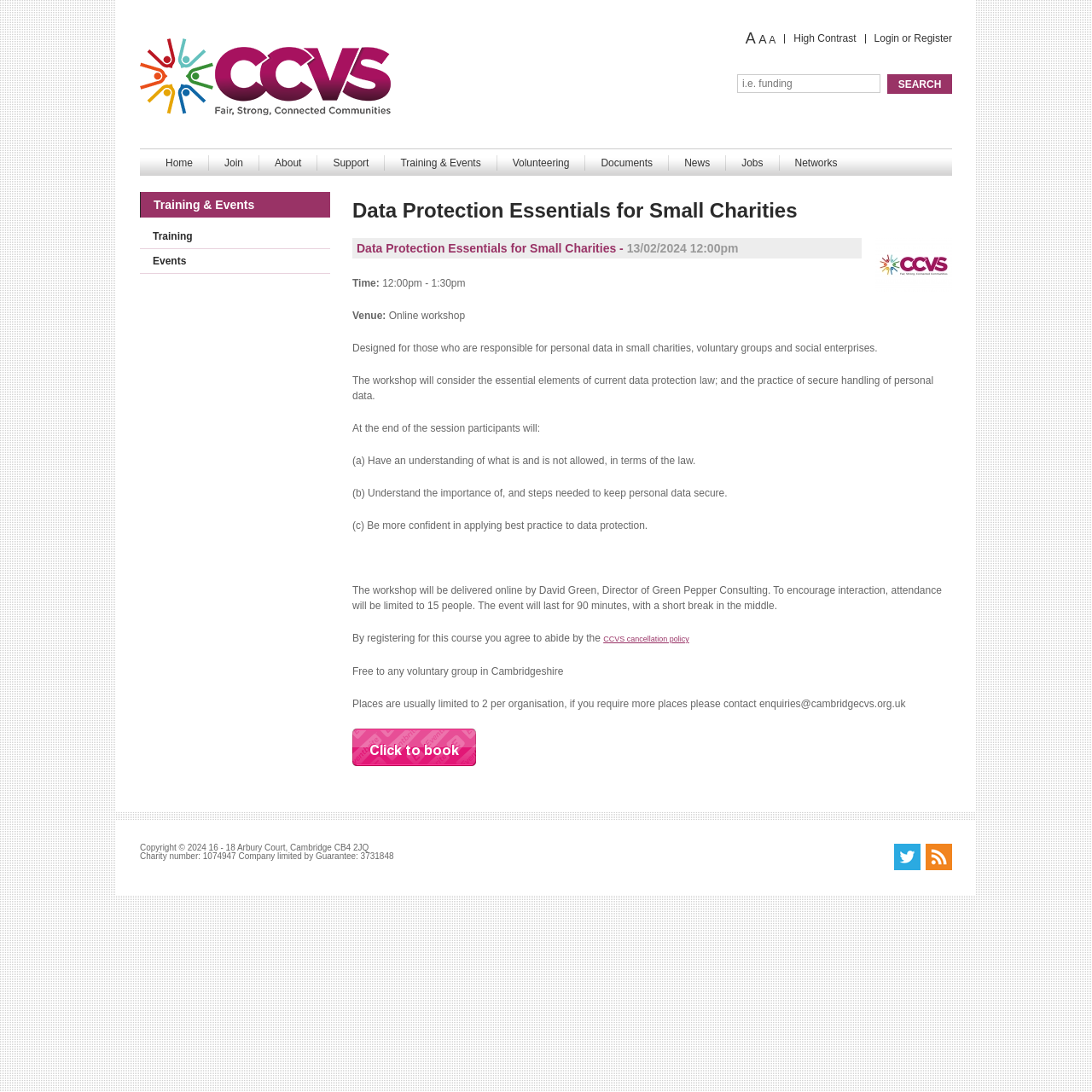Identify the bounding box coordinates of the element to click to follow this instruction: 'Login or register'. Ensure the coordinates are four float values between 0 and 1, provided as [left, top, right, bottom].

[0.8, 0.03, 0.872, 0.041]